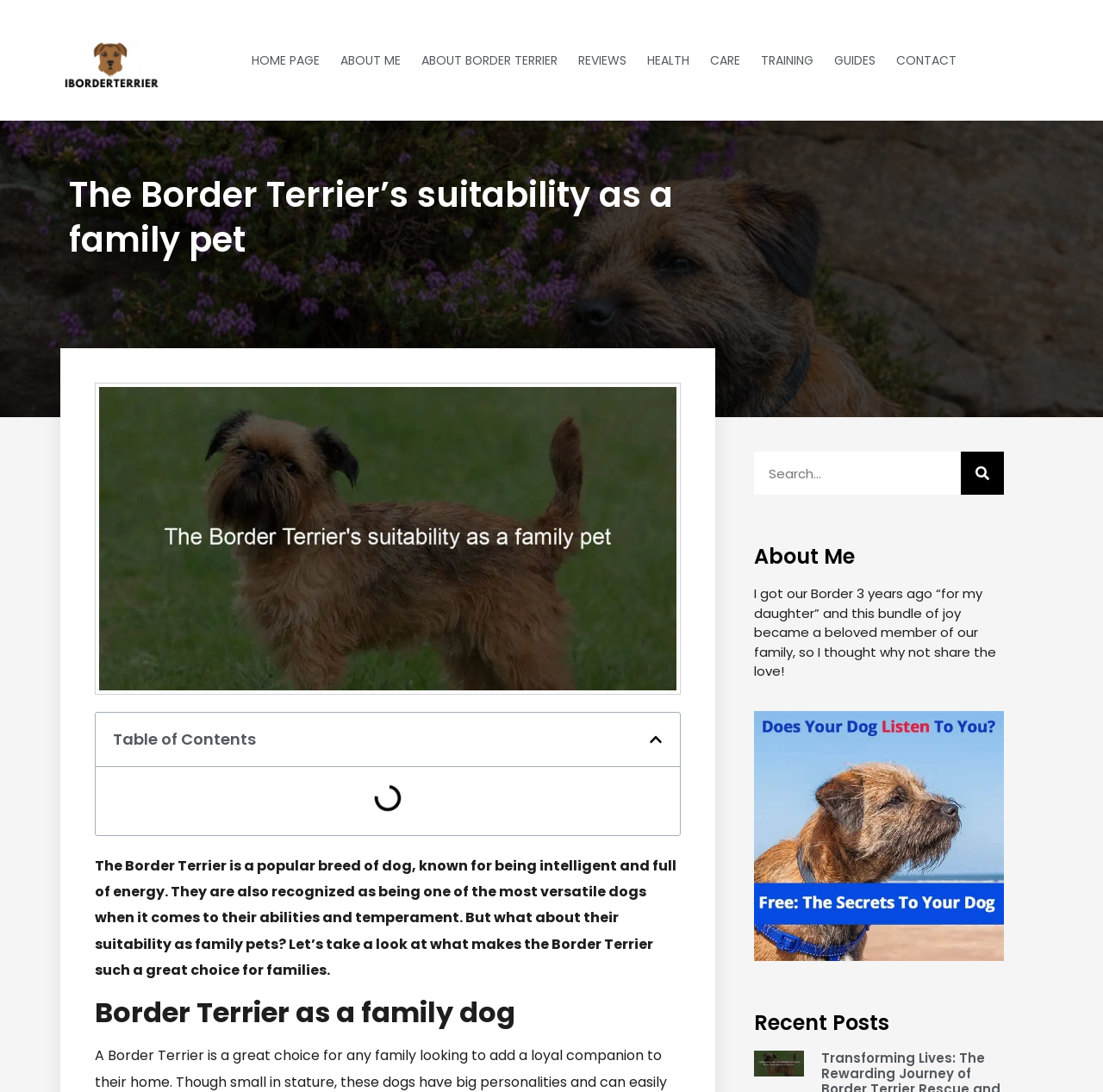Determine the bounding box coordinates of the element that should be clicked to execute the following command: "contact us".

[0.805, 0.019, 0.874, 0.092]